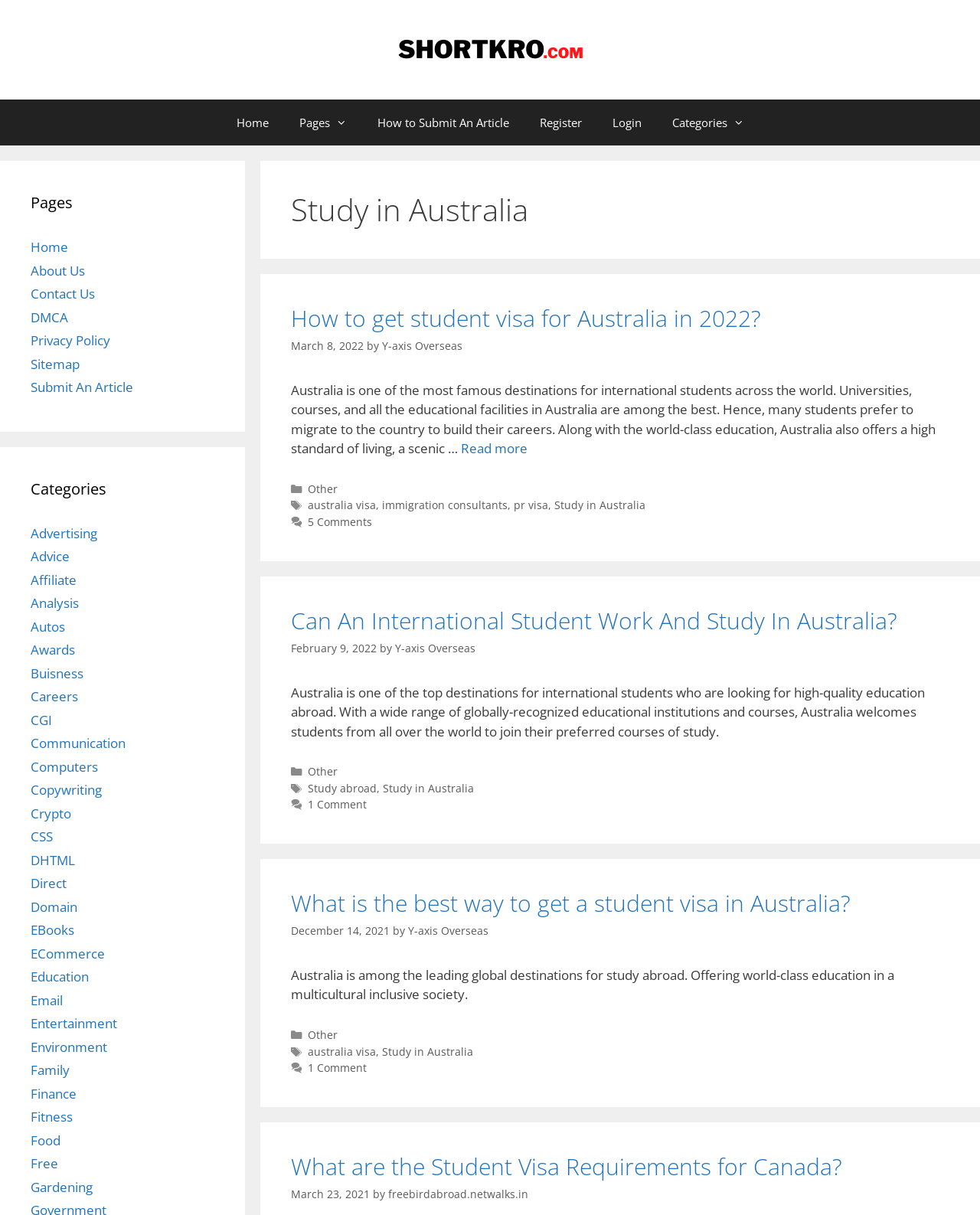Find the coordinates for the bounding box of the element with this description: "Study in Australia".

[0.39, 0.643, 0.483, 0.655]